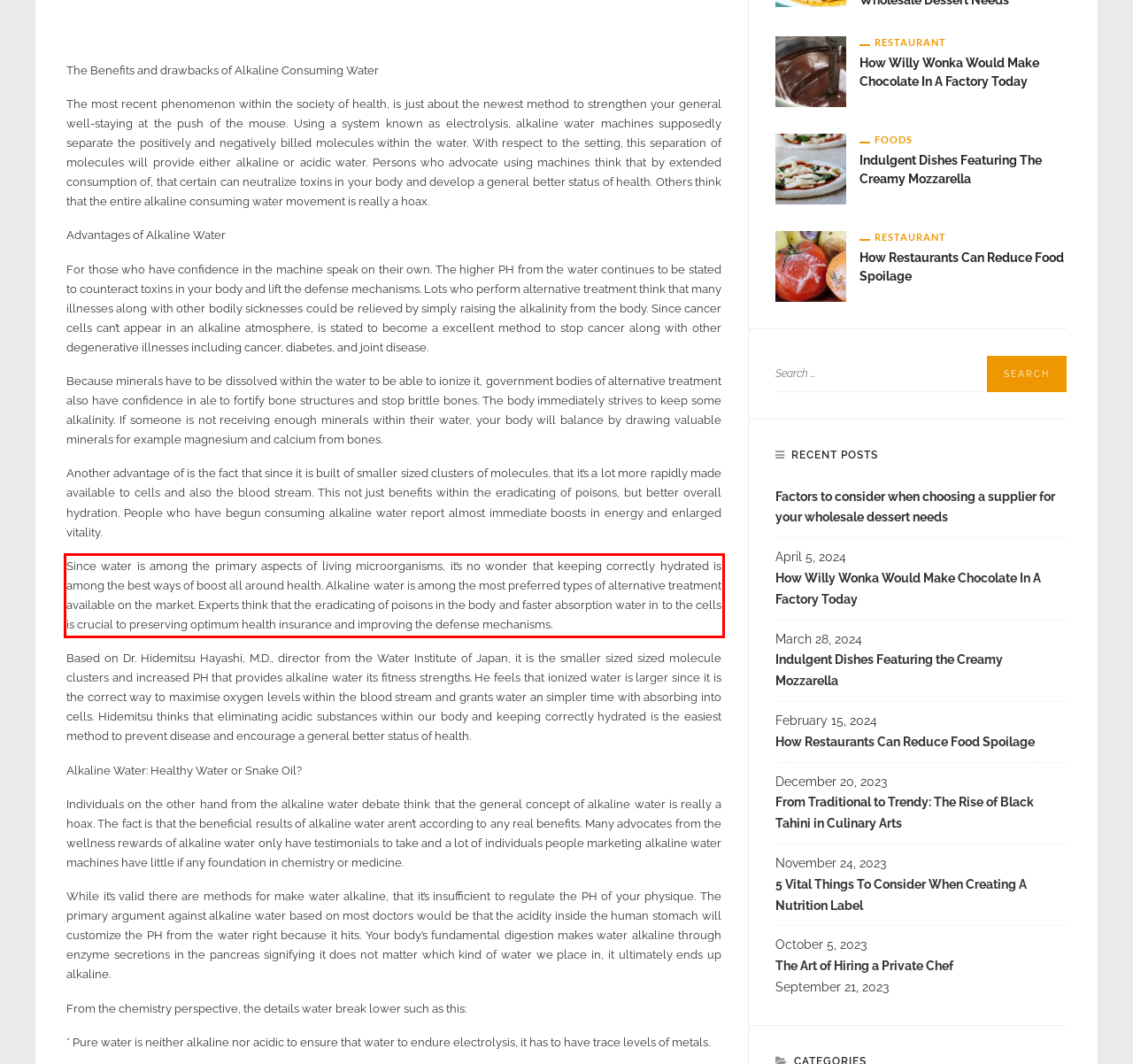Inspect the webpage screenshot that has a red bounding box and use OCR technology to read and display the text inside the red bounding box.

Since water is among the primary aspects of living microorganisms, it’s no wonder that keeping correctly hydrated is among the best ways of boost all around health. Alkaline water is among the most preferred types of alternative treatment available on the market. Experts think that the eradicating of poisons in the body and faster absorption water in to the cells is crucial to preserving optimum health insurance and improving the defense mechanisms.